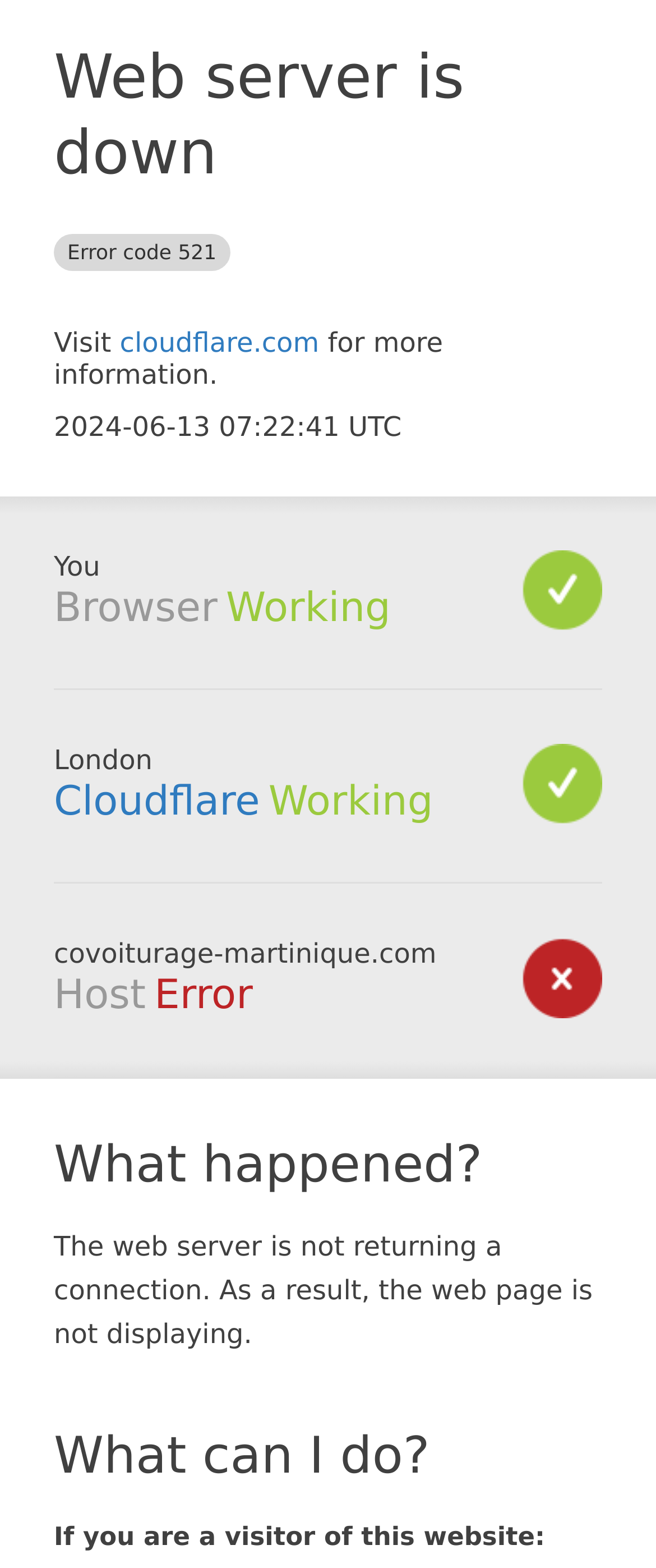Given the element description Cloudflare, identify the bounding box coordinates for the UI element on the webpage screenshot. The format should be (top-left x, top-left y, bottom-right x, bottom-right y), with values between 0 and 1.

[0.082, 0.496, 0.396, 0.526]